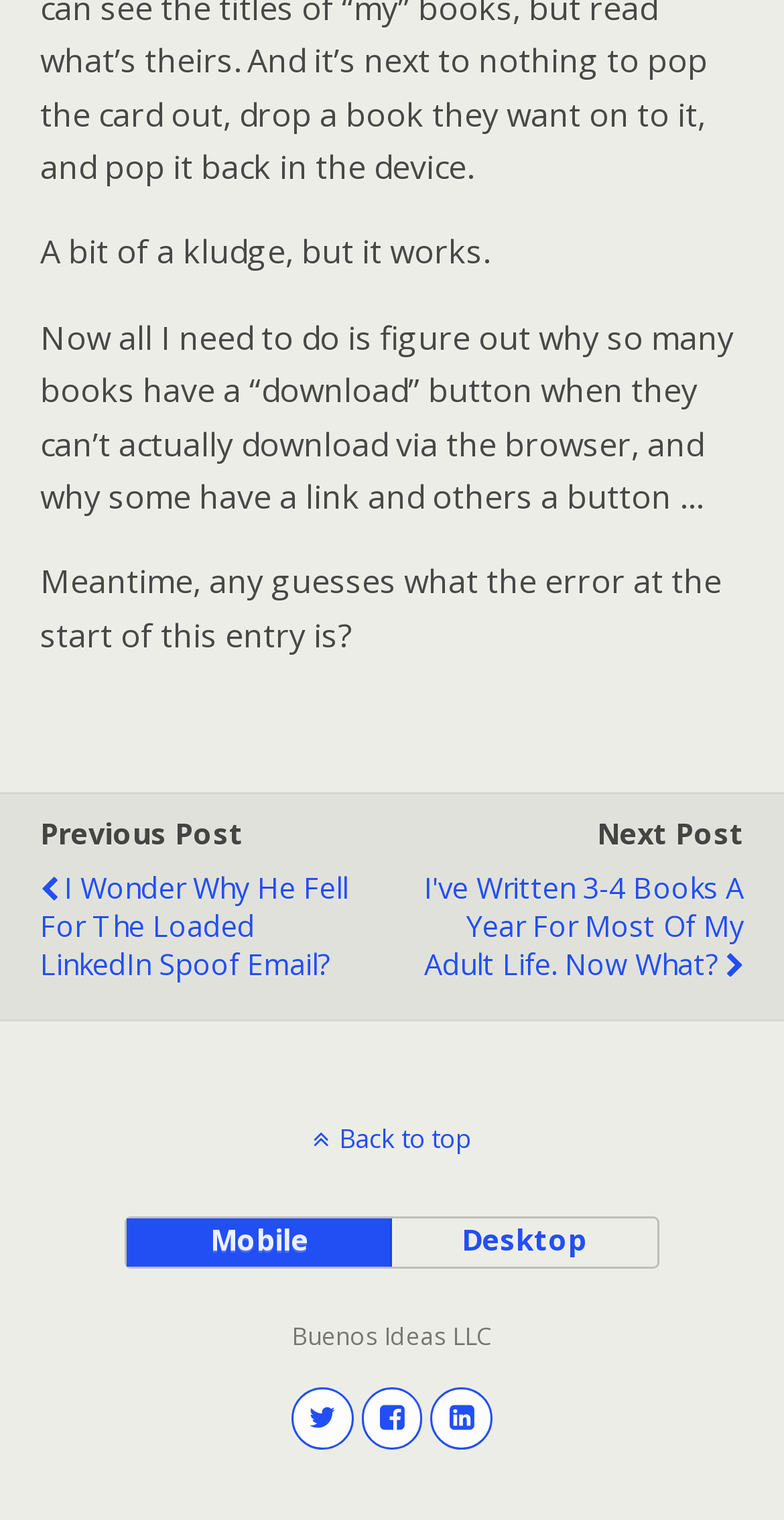What is the name of the company mentioned at the bottom of the page?
Your answer should be a single word or phrase derived from the screenshot.

Buenos Ideas LLC